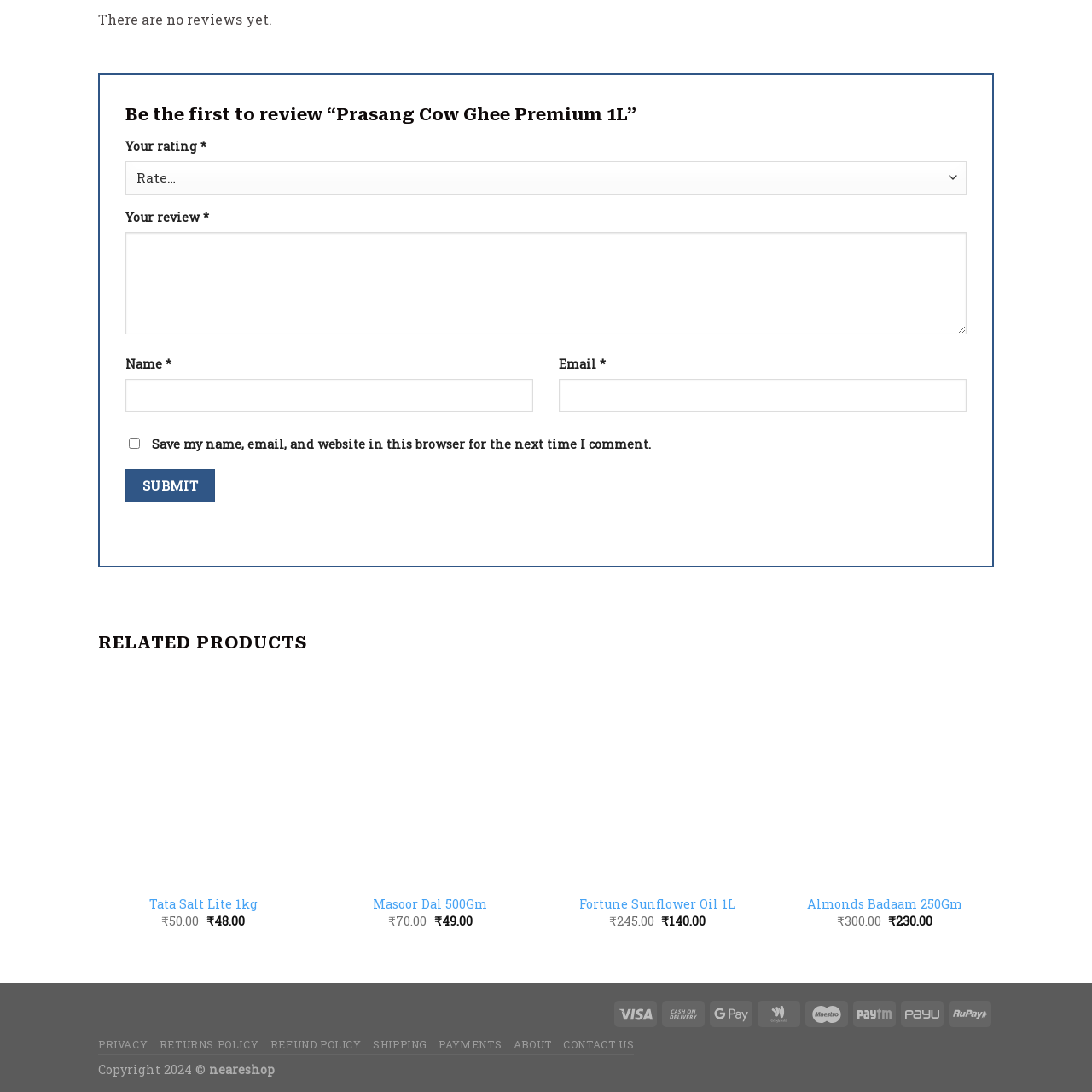Analyze the image highlighted by the red bounding box and give a one-word or phrase answer to the query: What type of consumers is this product targeted at?

Health-conscious consumers